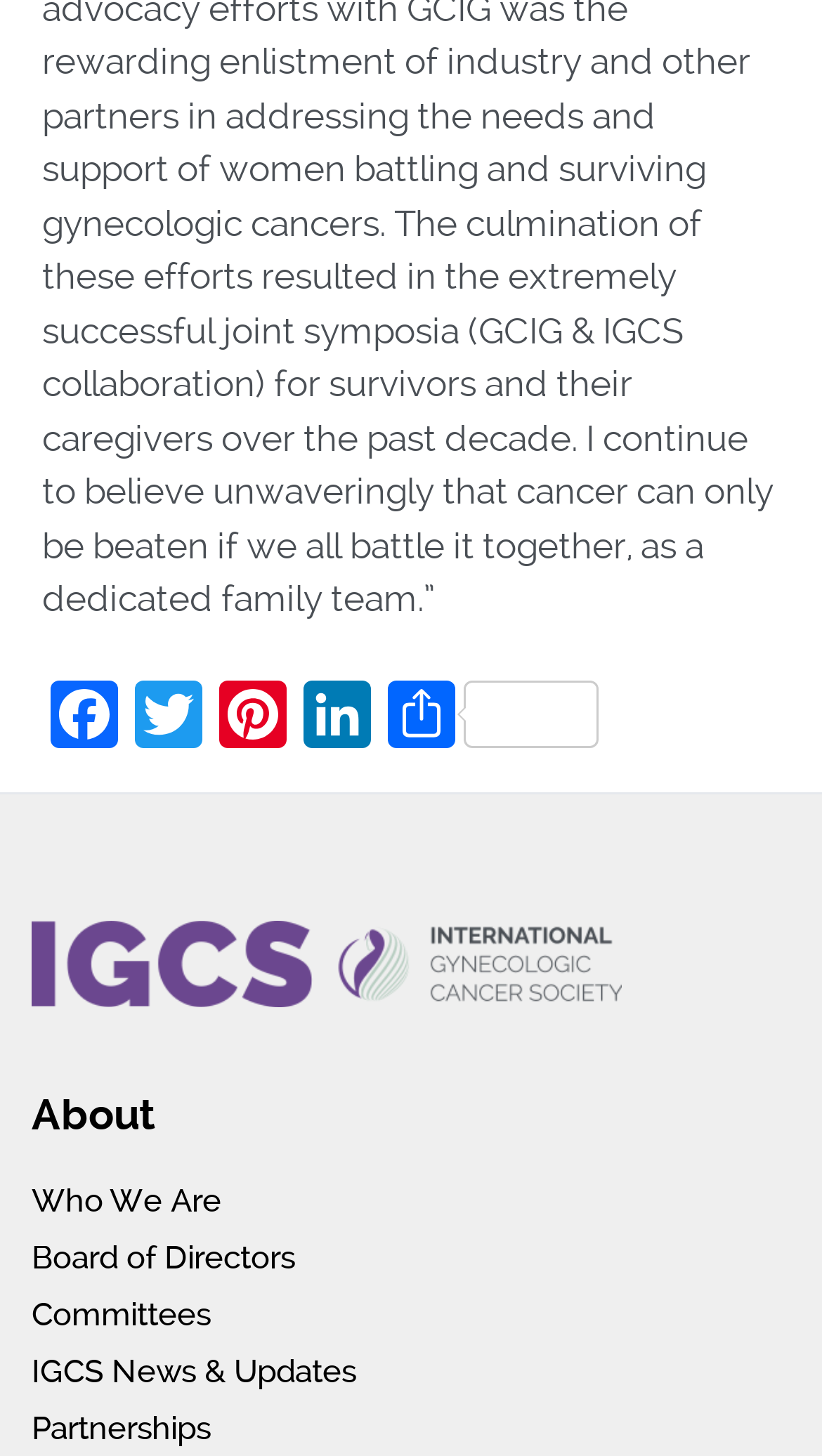Determine the bounding box coordinates of the UI element described by: "Board of Directors".

[0.038, 0.85, 0.359, 0.876]